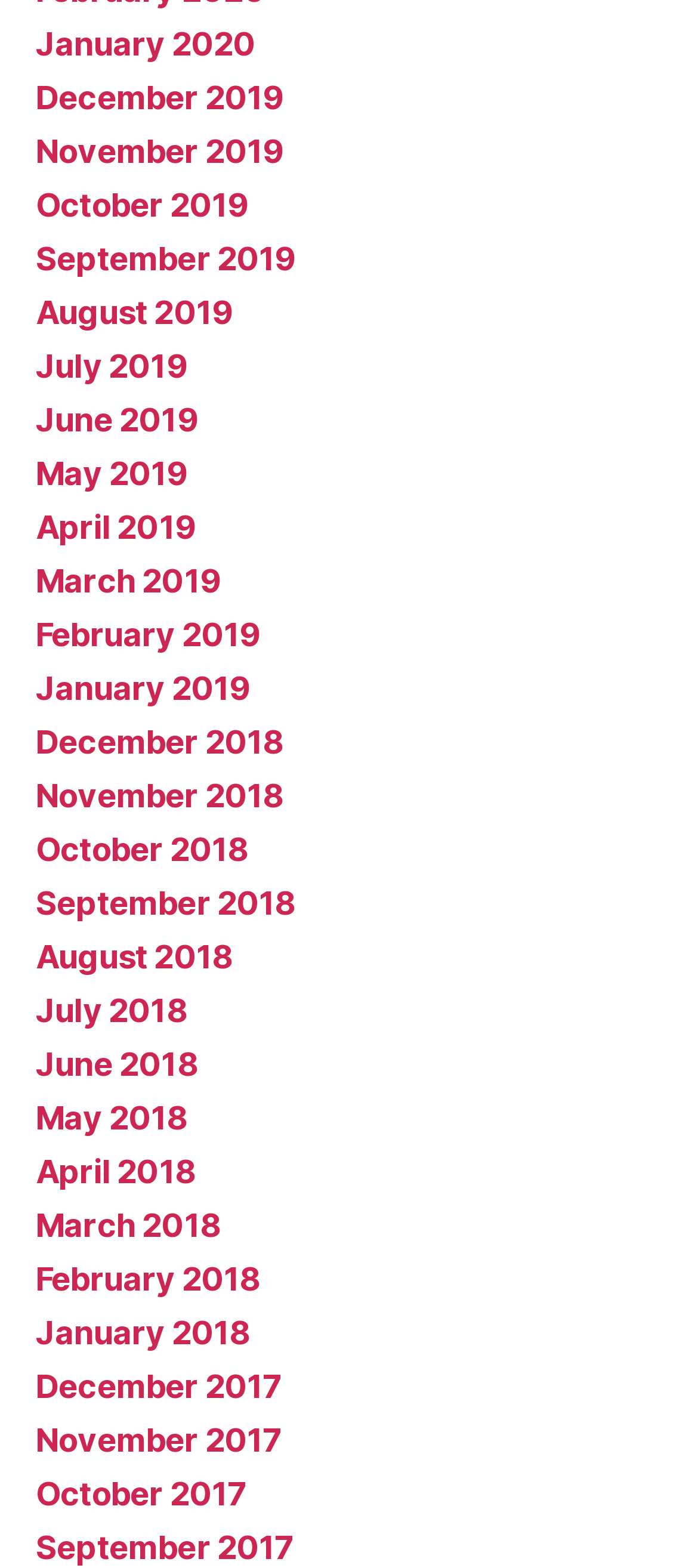What is the common prefix of all the link texts?
Refer to the image and provide a one-word or short phrase answer.

Month name